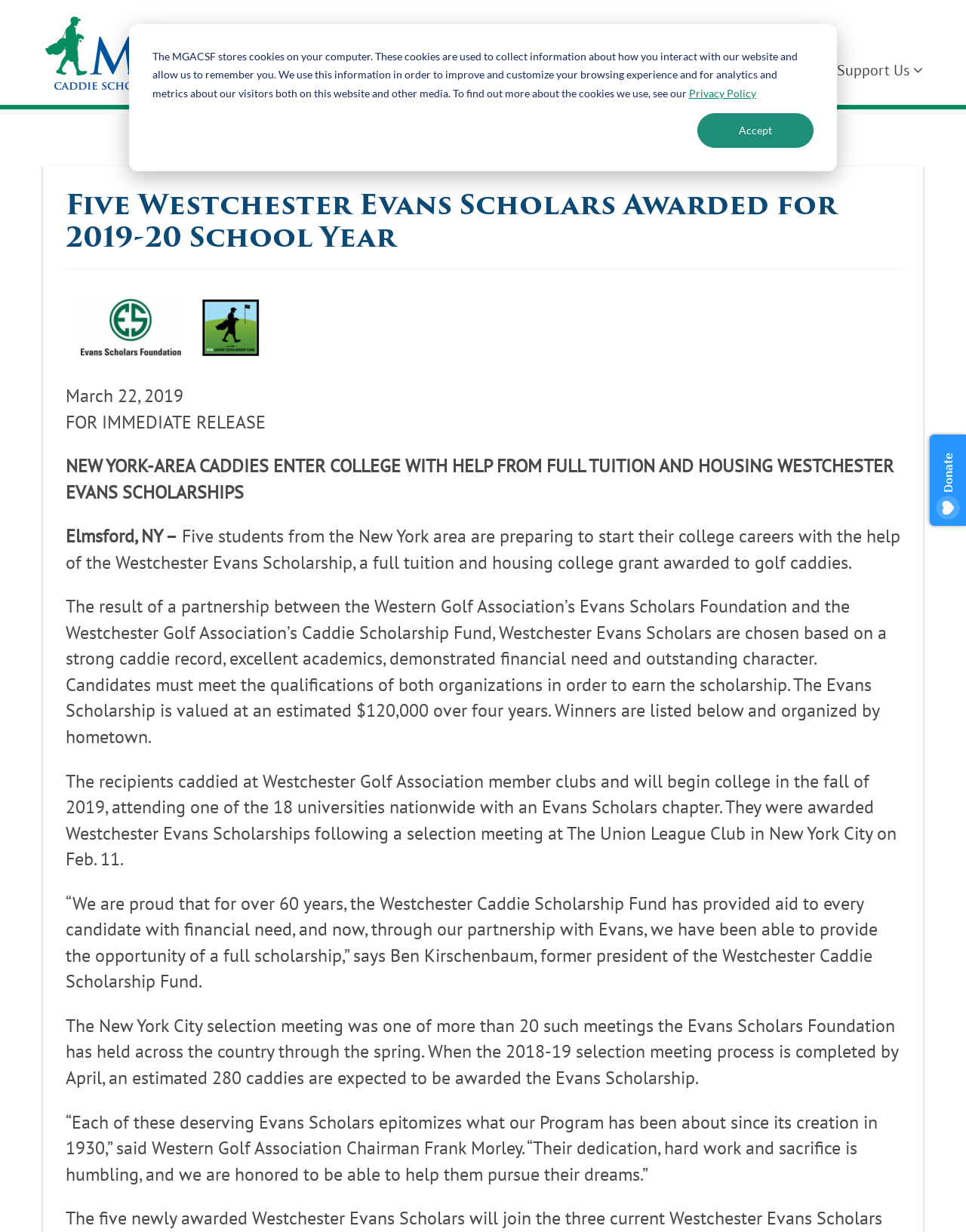Provide a single word or phrase answer to the question: 
Where was the selection meeting held for the Westchester Evans Scholars?

The Union League Club in New York City